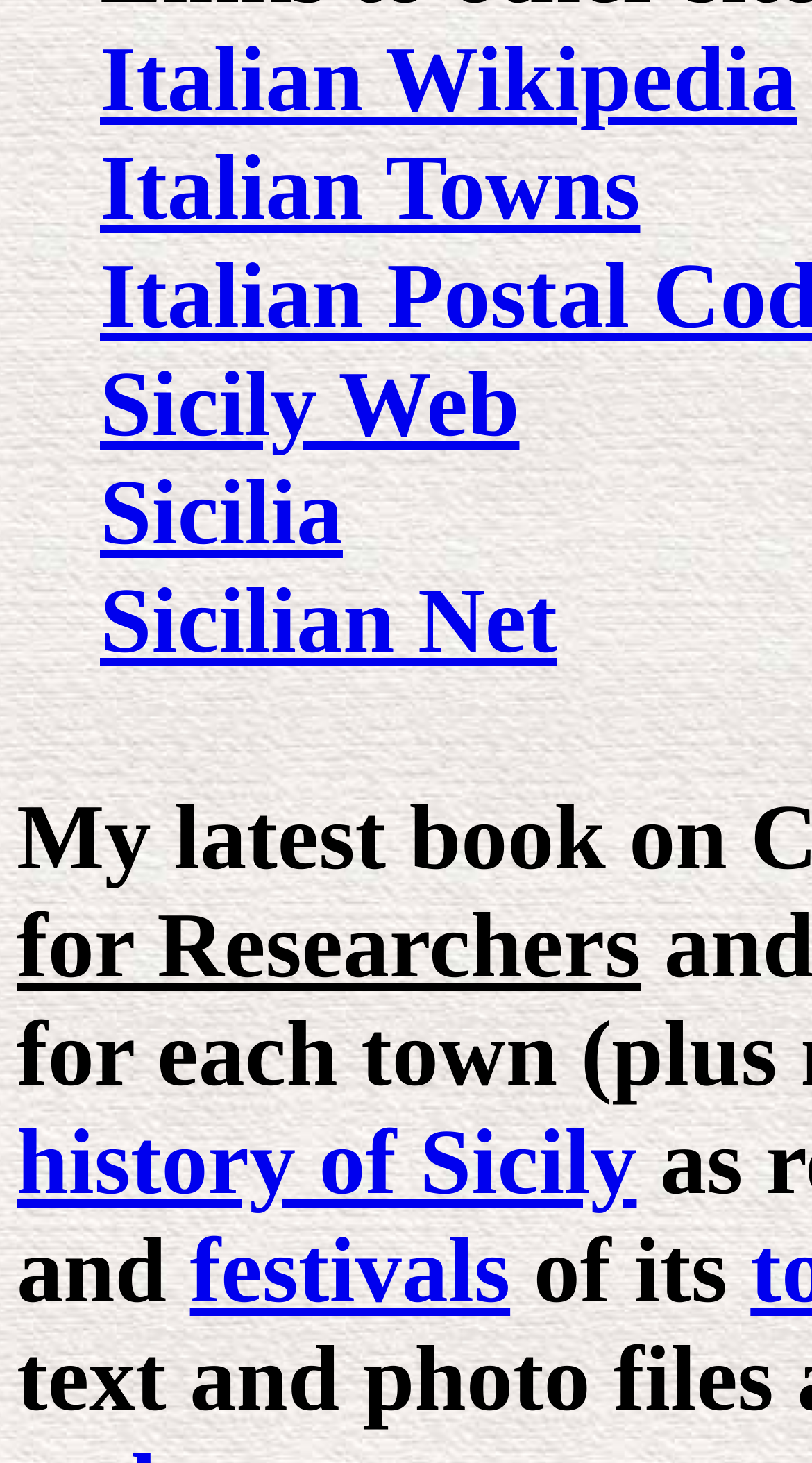What is the last word in the StaticText 'and its festivals of its'?
Using the information from the image, give a concise answer in one word or a short phrase.

its